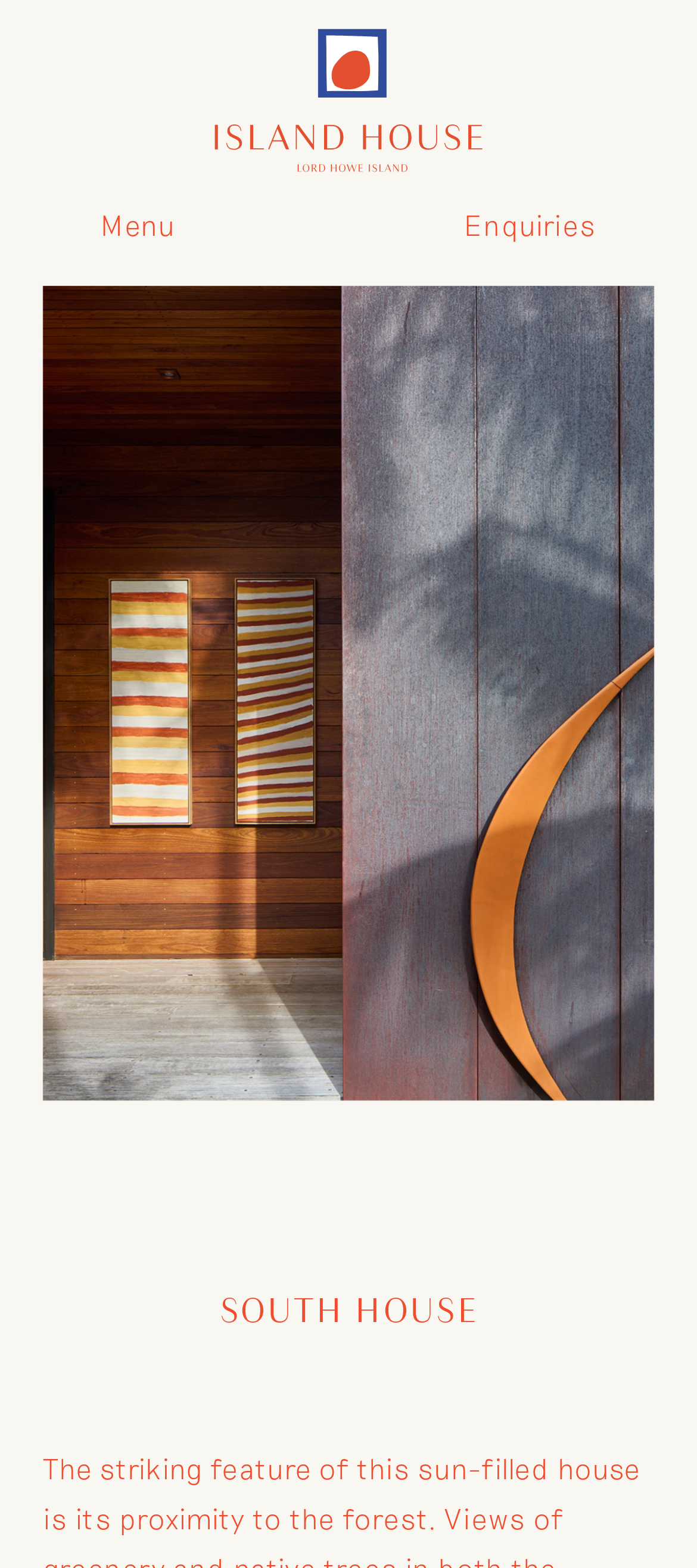Use a single word or phrase to answer the question:
How many links are there in the top section?

2